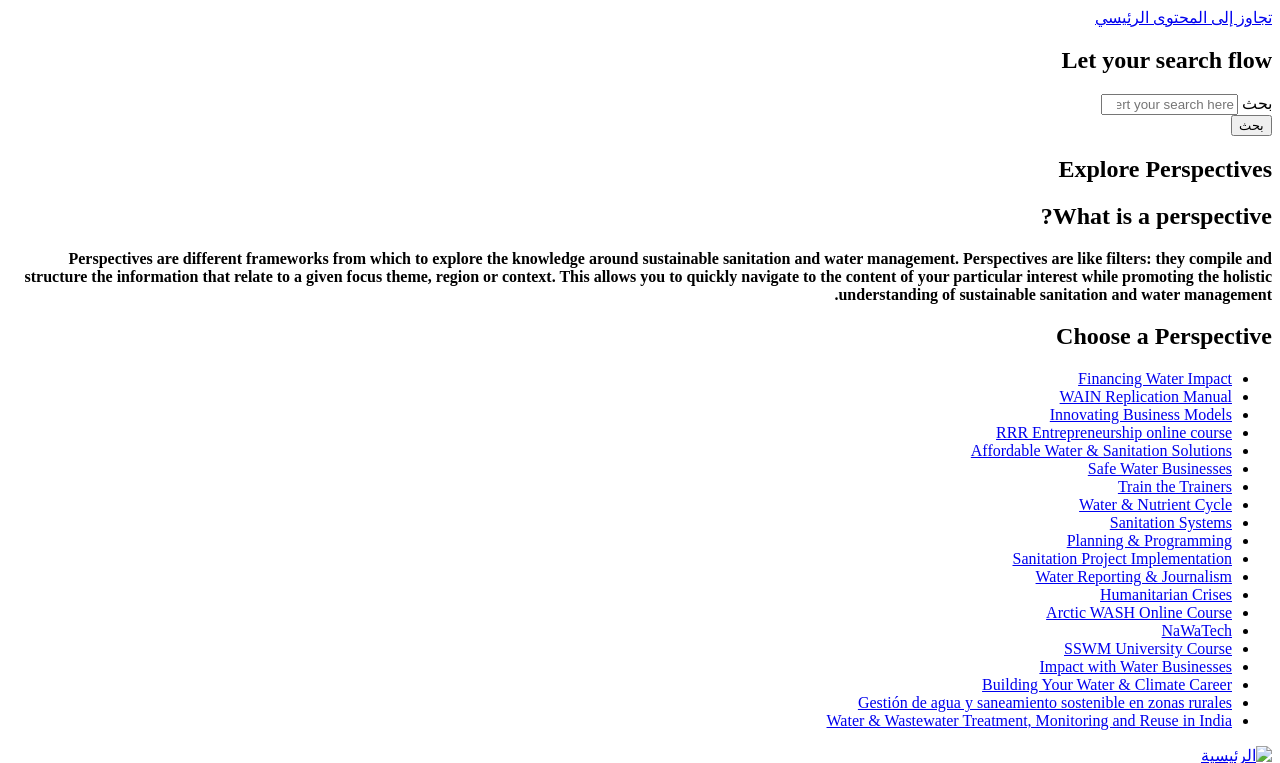Please locate the bounding box coordinates of the element that should be clicked to achieve the given instruction: "learn about sanitation project implementation".

[0.791, 0.721, 0.962, 0.744]